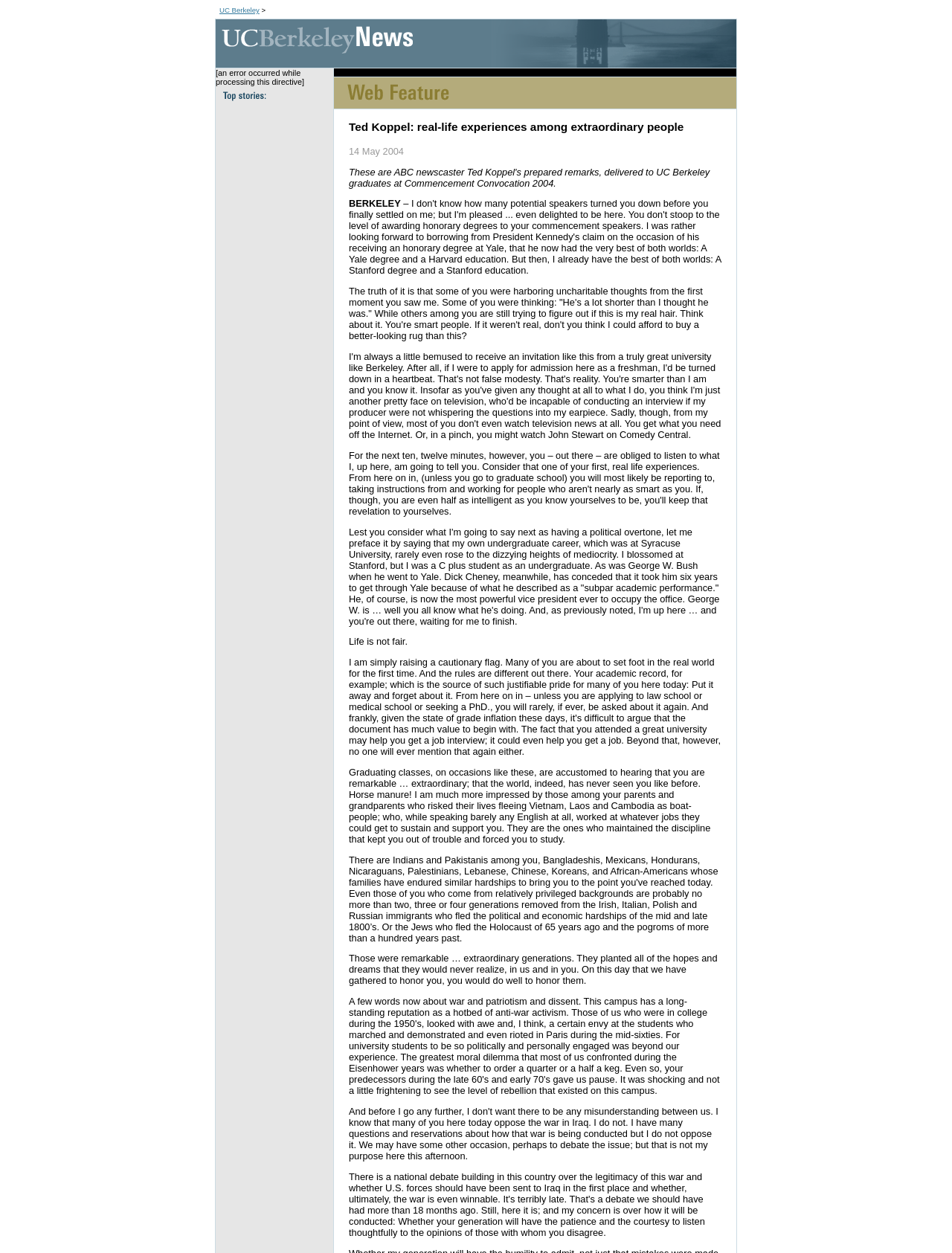Respond to the question below with a single word or phrase:
What is the text of the first link on the page?

UC Berkeley